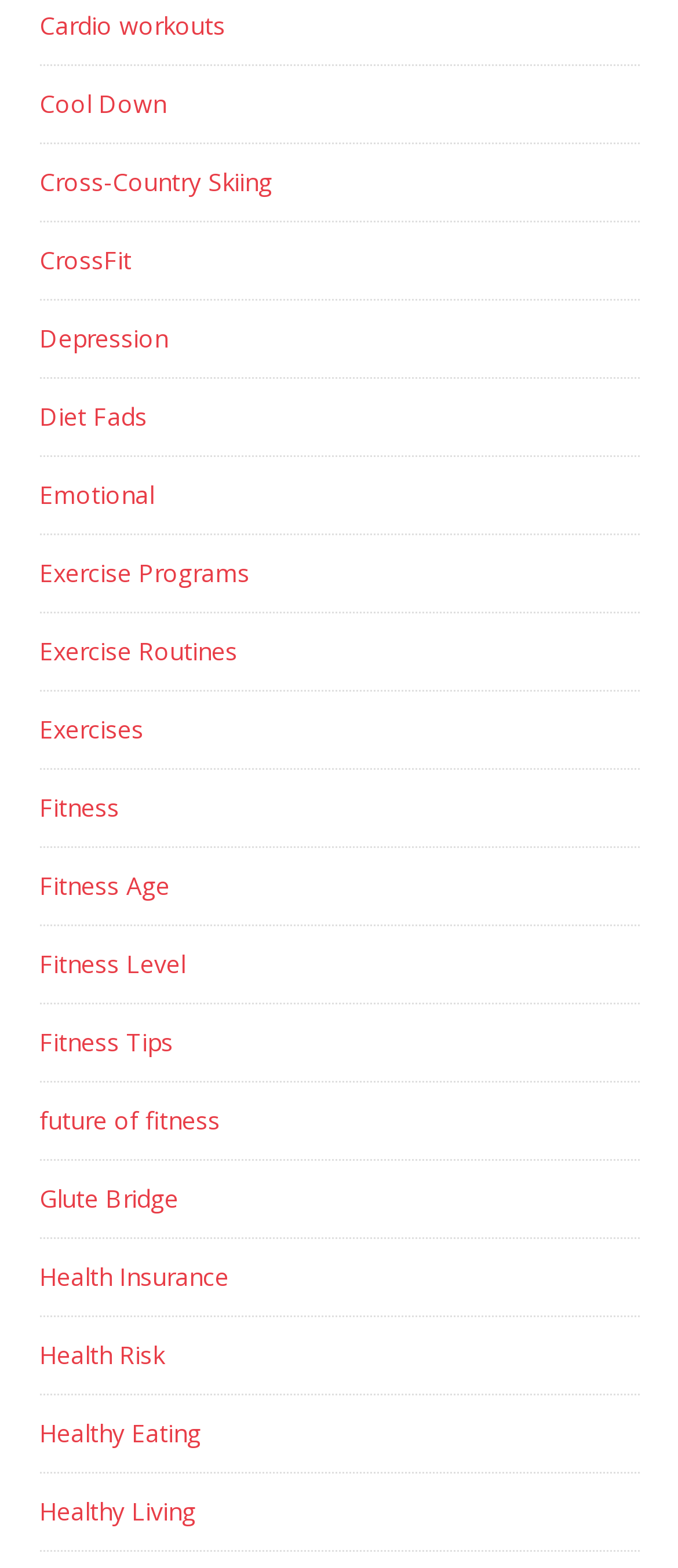Please reply to the following question with a single word or a short phrase:
What is the last link on the webpage?

Healthy Living